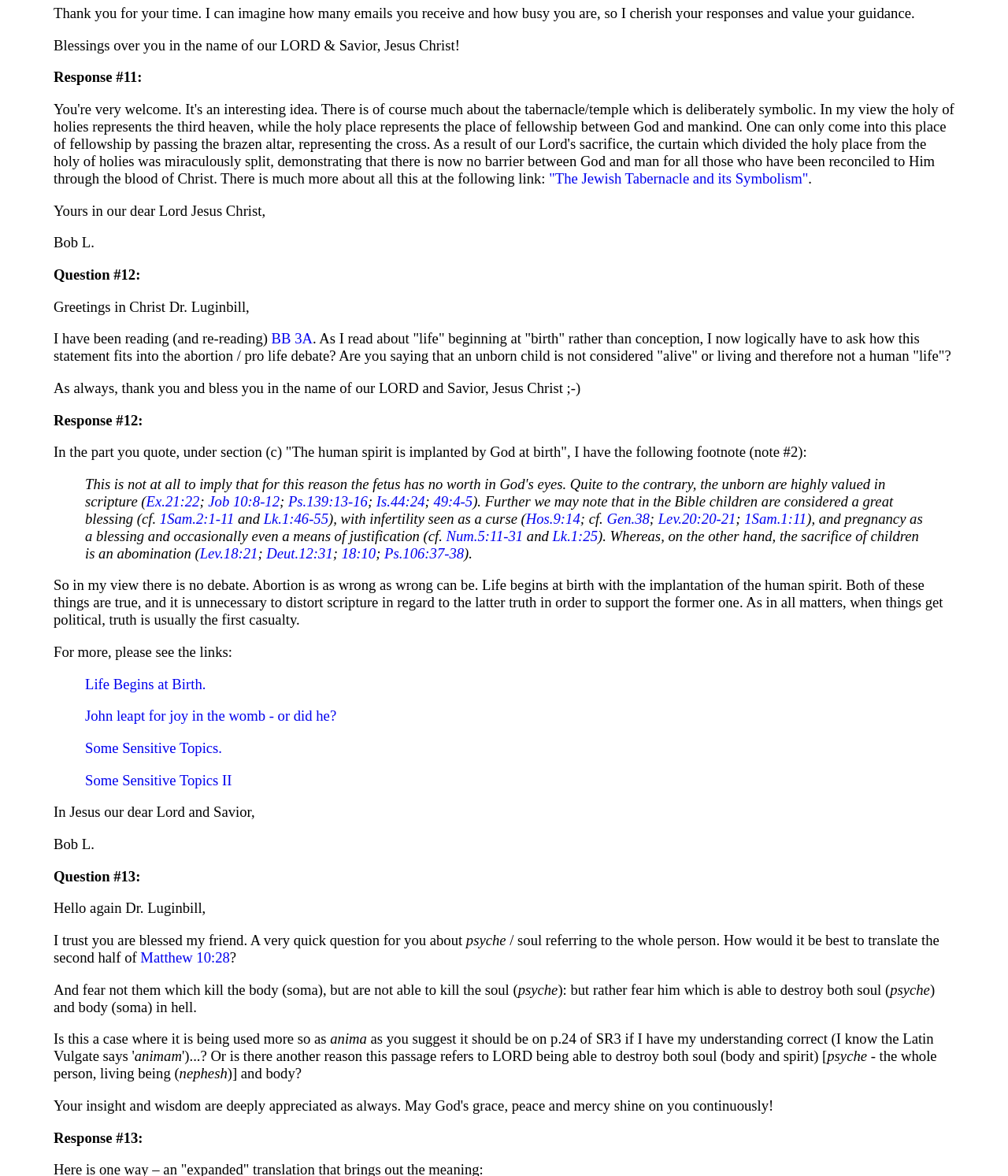Answer briefly with one word or phrase:
What is the topic of discussion in the webpage?

Bible and Christianity